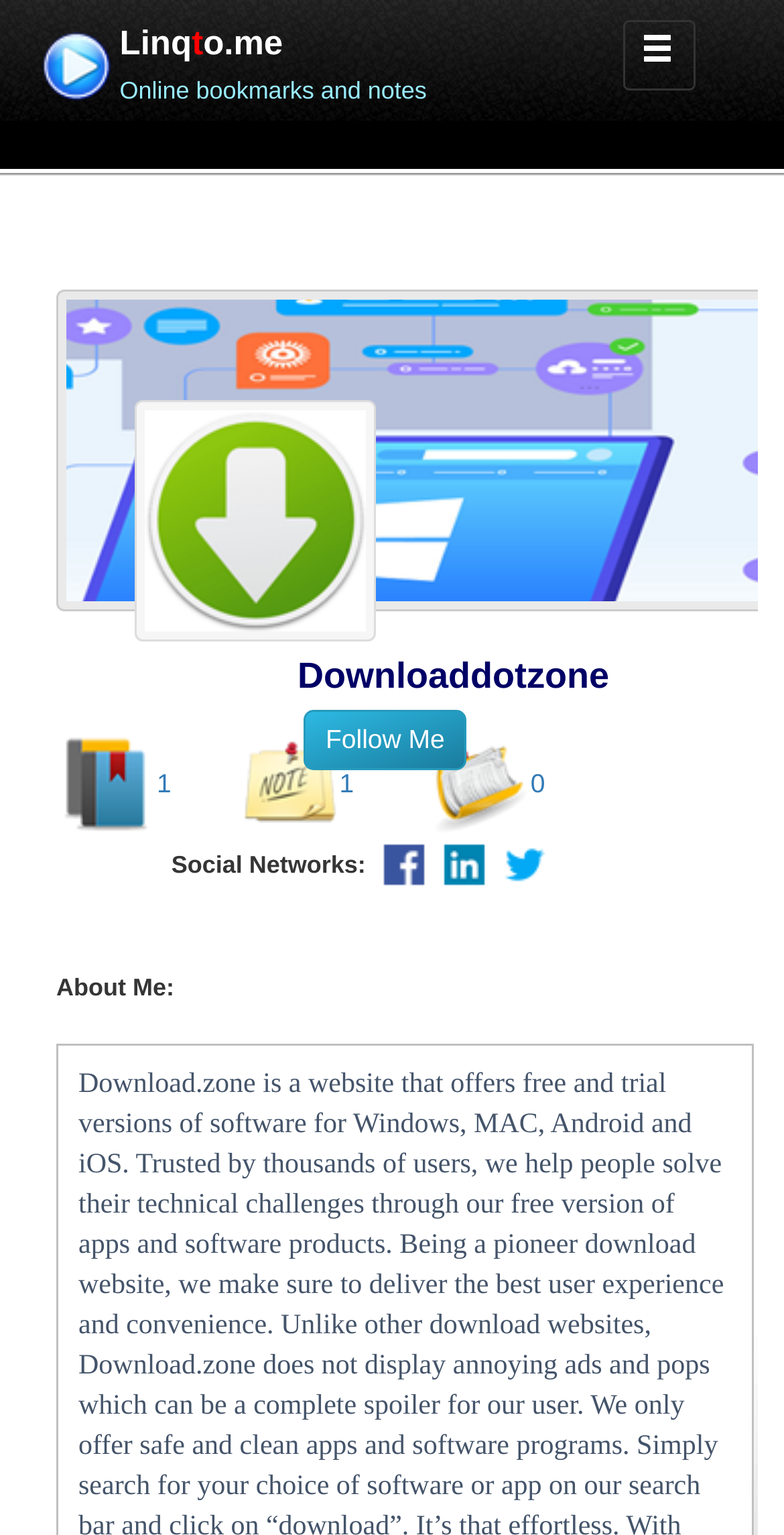What is the text above the 'Follow Me' button?
Give a comprehensive and detailed explanation for the question.

The text above the 'Follow Me' button is 'Online bookmarks and notes', which is a static text element located near the top of the webpage.